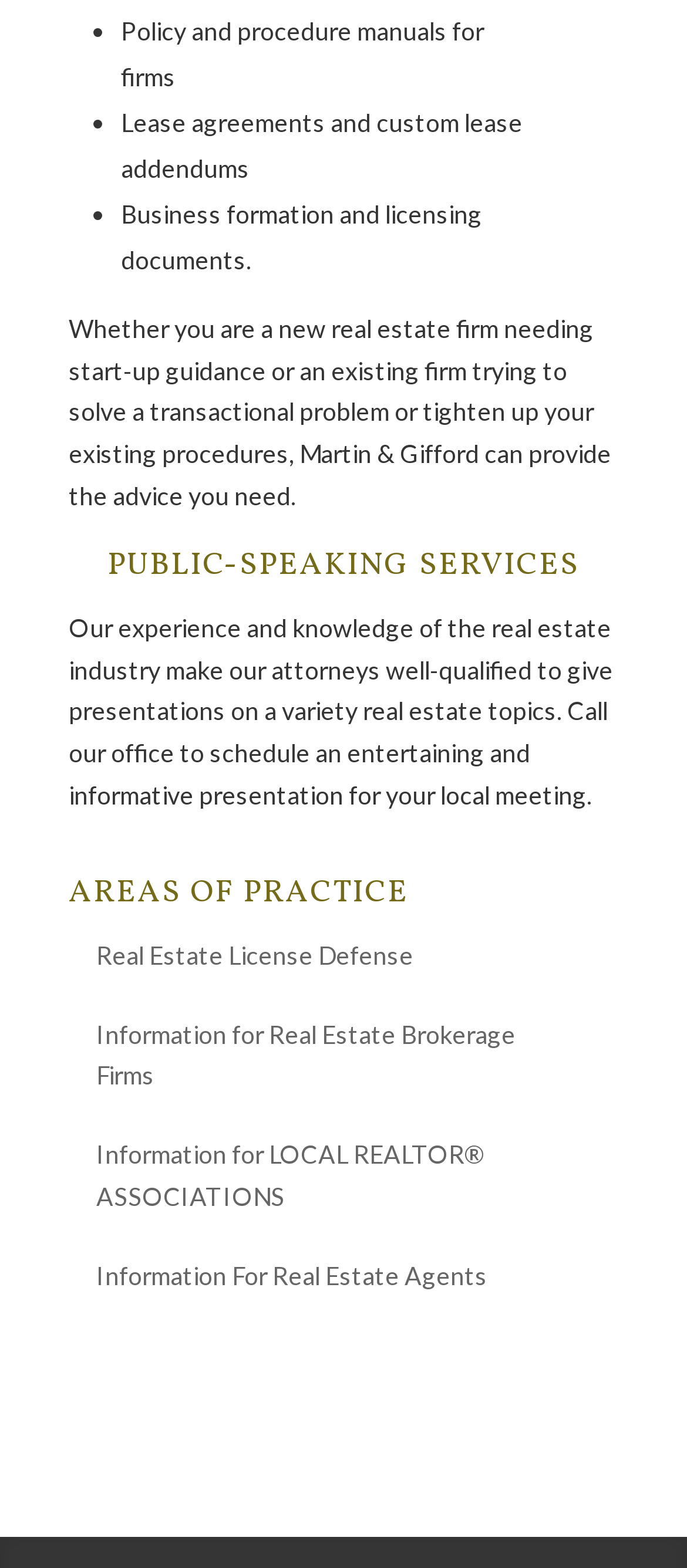How many areas of practice are listed on the webpage?
Please provide a comprehensive answer to the question based on the webpage screenshot.

The webpage lists four areas of practice: Real Estate License Defense, Information for Real Estate Brokerage Firms, Information for LOCAL REALTOR ASSOCIATIONS, and Information For Real Estate Agents.